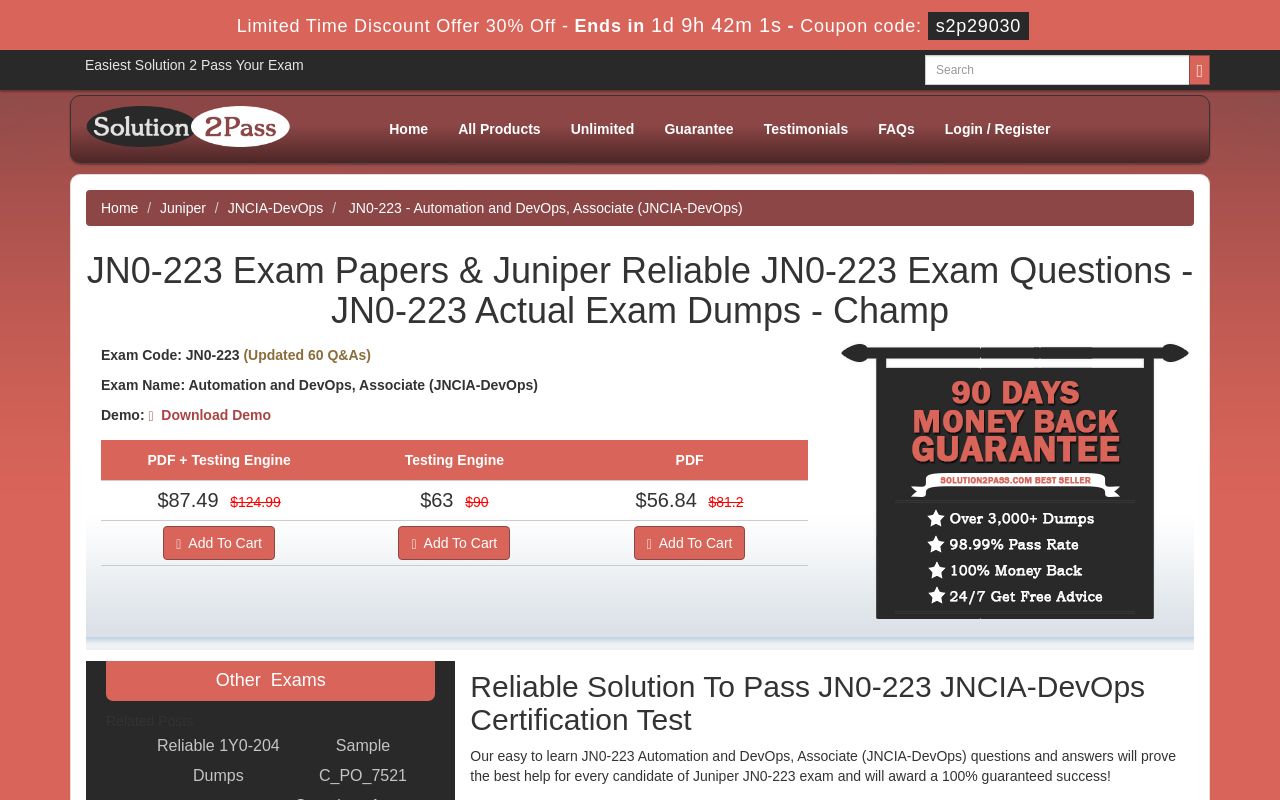Identify the bounding box for the described UI element: "Add To Cart".

[0.495, 0.657, 0.582, 0.7]